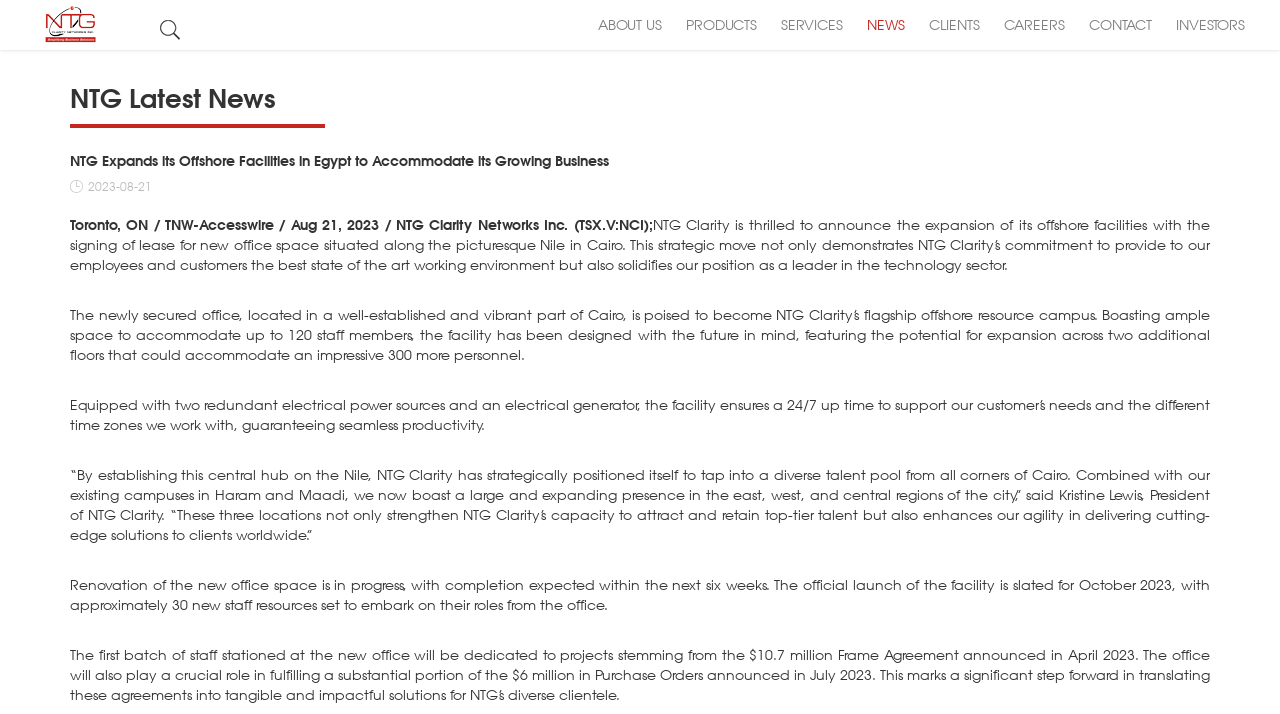Please identify the bounding box coordinates of the region to click in order to complete the task: "Click CONTACT link". The coordinates must be four float numbers between 0 and 1, specified as [left, top, right, bottom].

[0.843, 0.0, 0.908, 0.07]